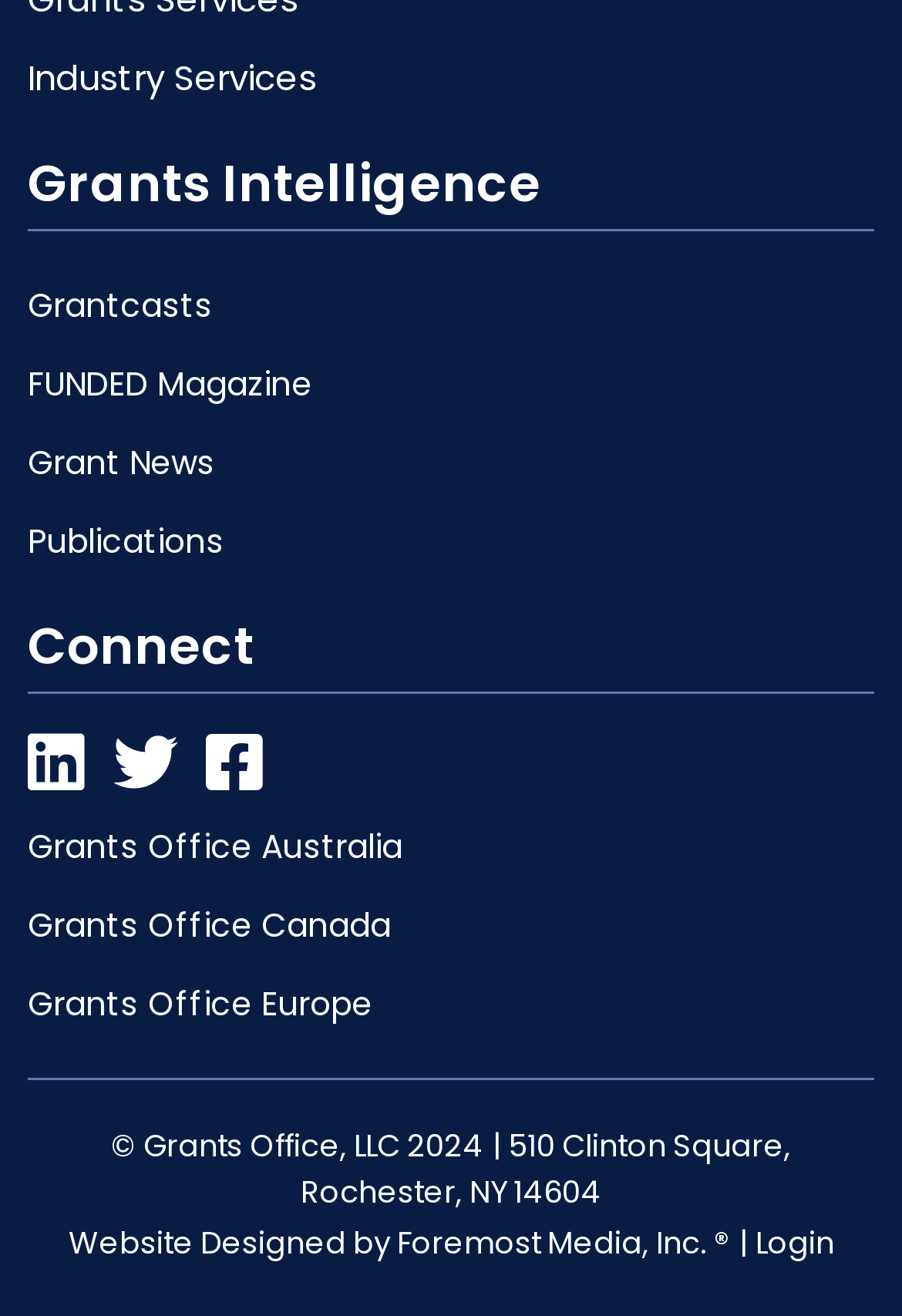How many social media links are on the webpage?
Please provide a single word or phrase in response based on the screenshot.

3